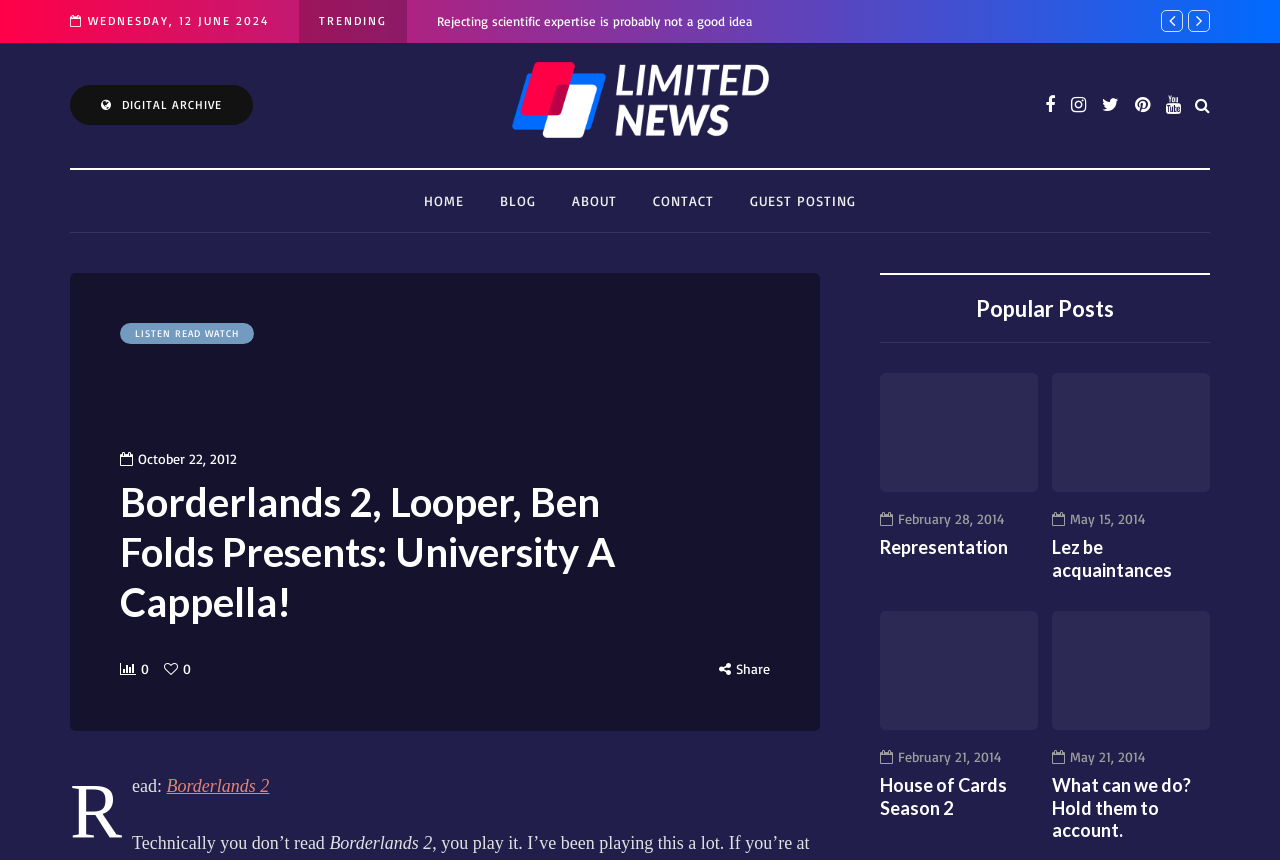Please identify the bounding box coordinates of the element that needs to be clicked to perform the following instruction: "Search for something".

[0.934, 0.112, 0.945, 0.132]